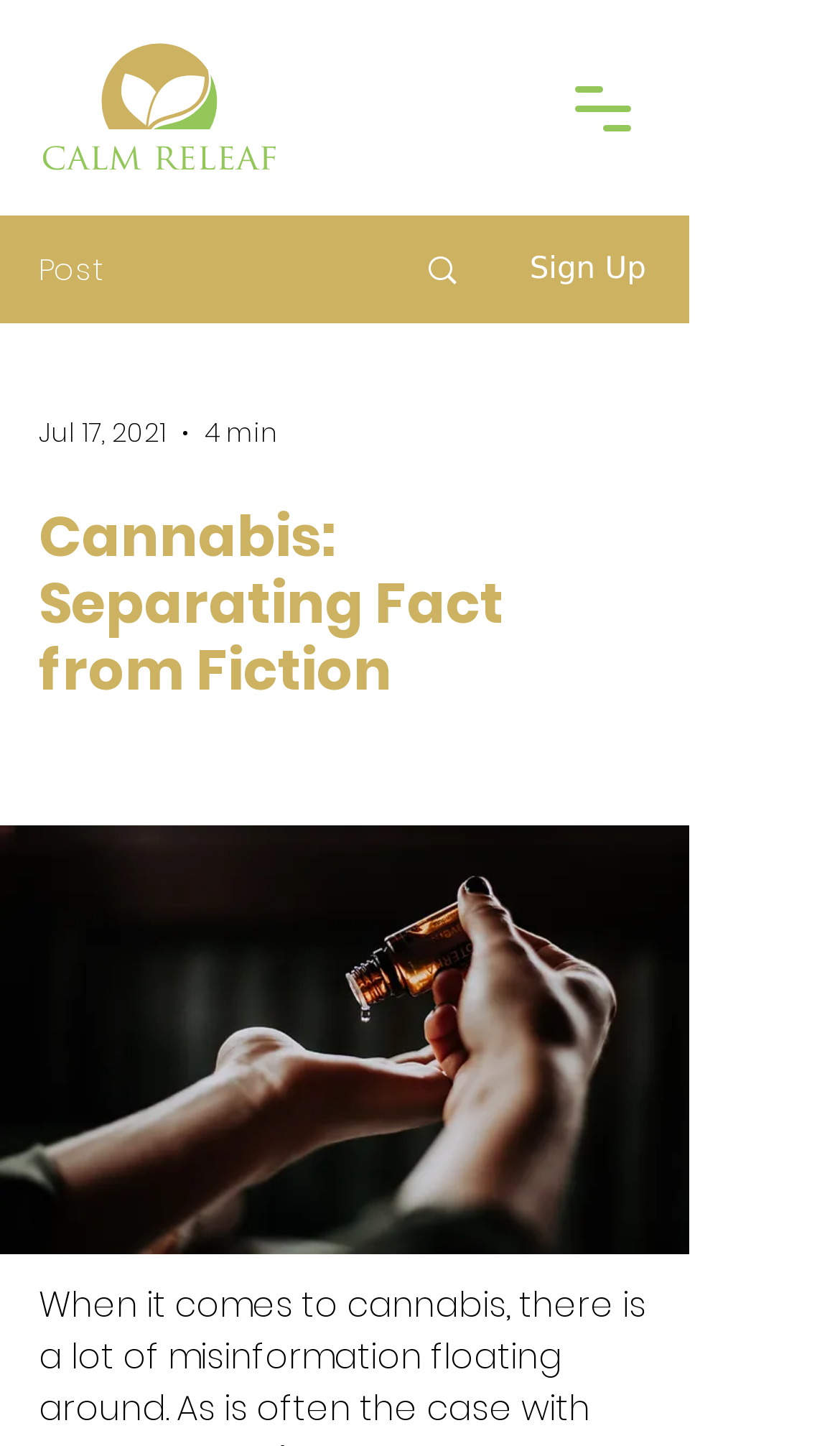Extract the primary header of the webpage and generate its text.

Cannabis: Separating Fact from Fiction